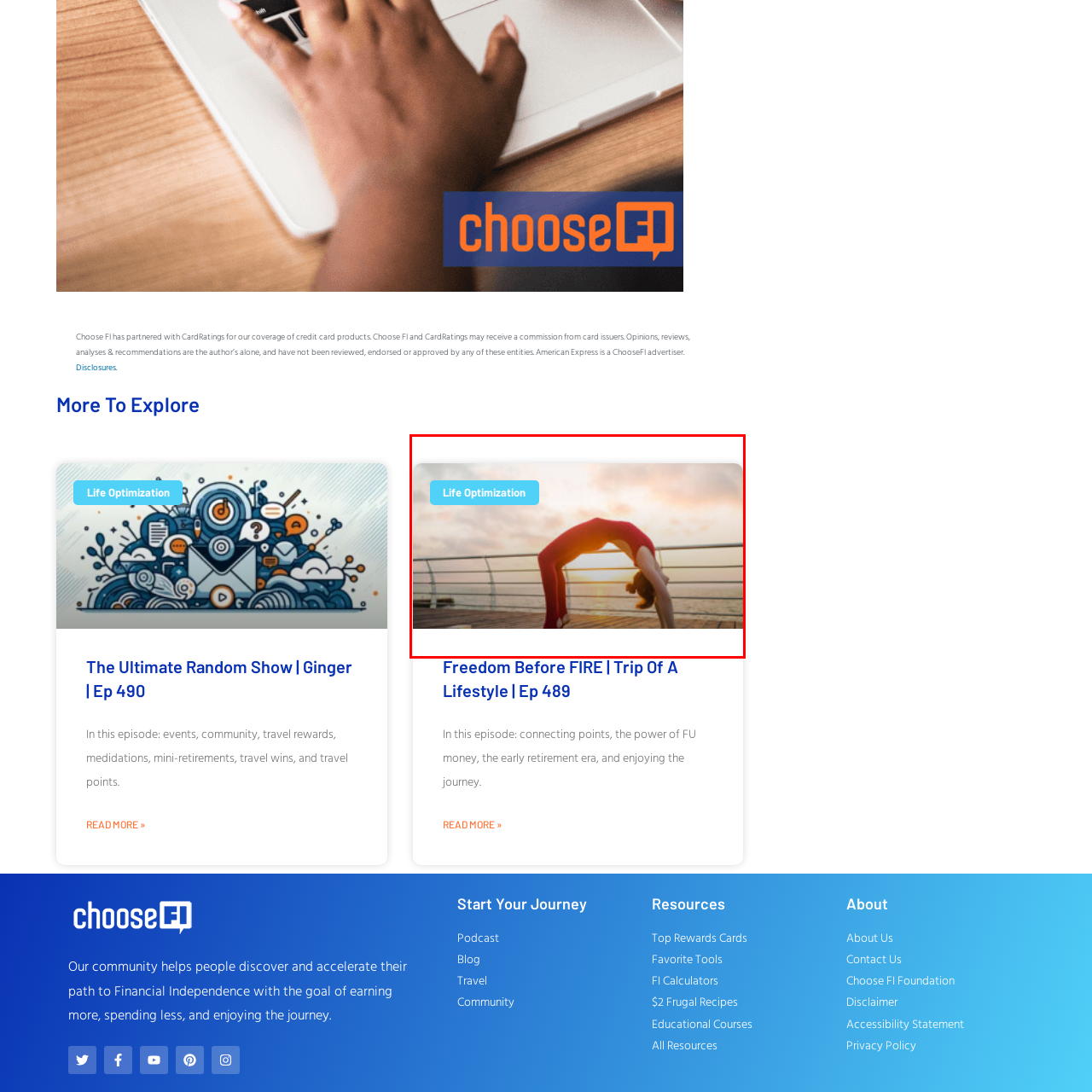What is the serene backdrop of the image composed of? Study the image bordered by the red bounding box and answer briefly using a single word or a phrase.

Rippling water and a softly glowing sky